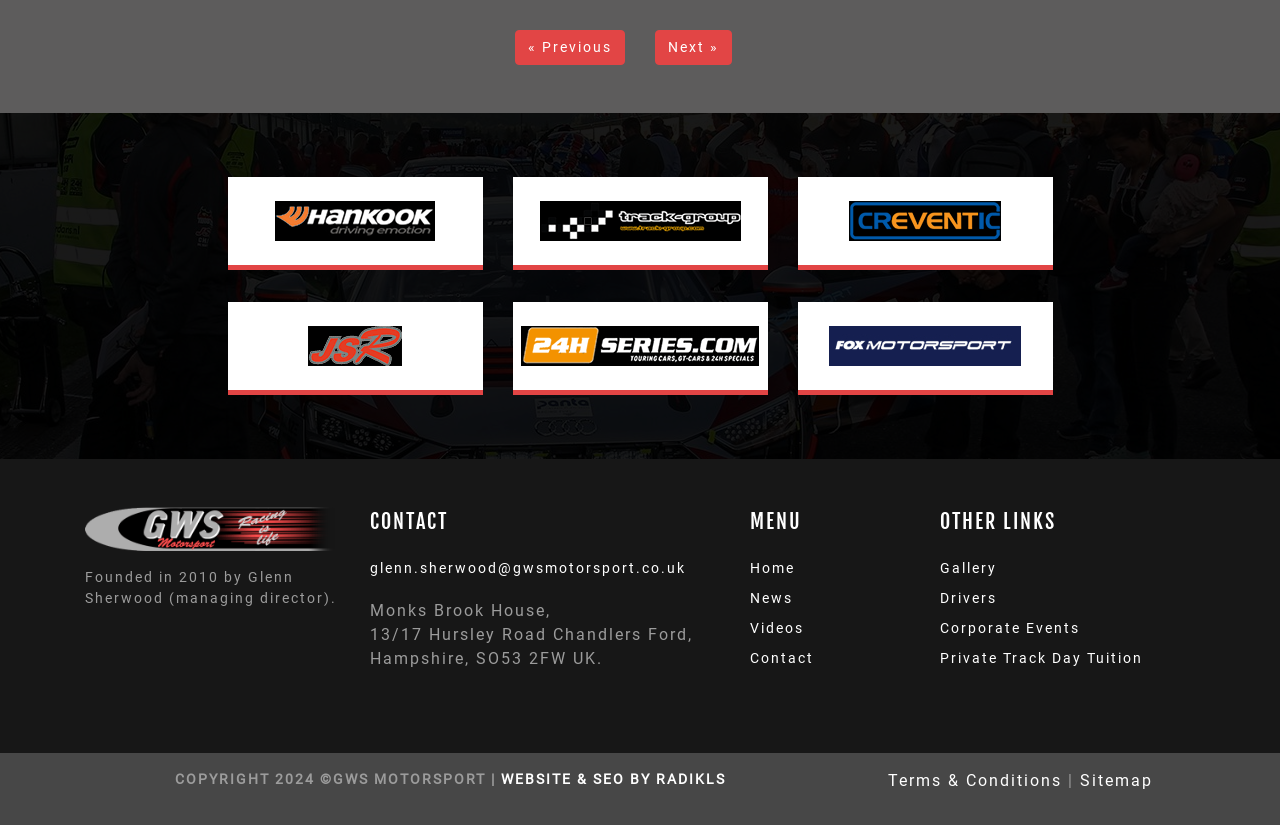Find the bounding box coordinates of the area to click in order to follow the instruction: "Check the 'Terms & Conditions'".

[0.693, 0.935, 0.829, 0.958]